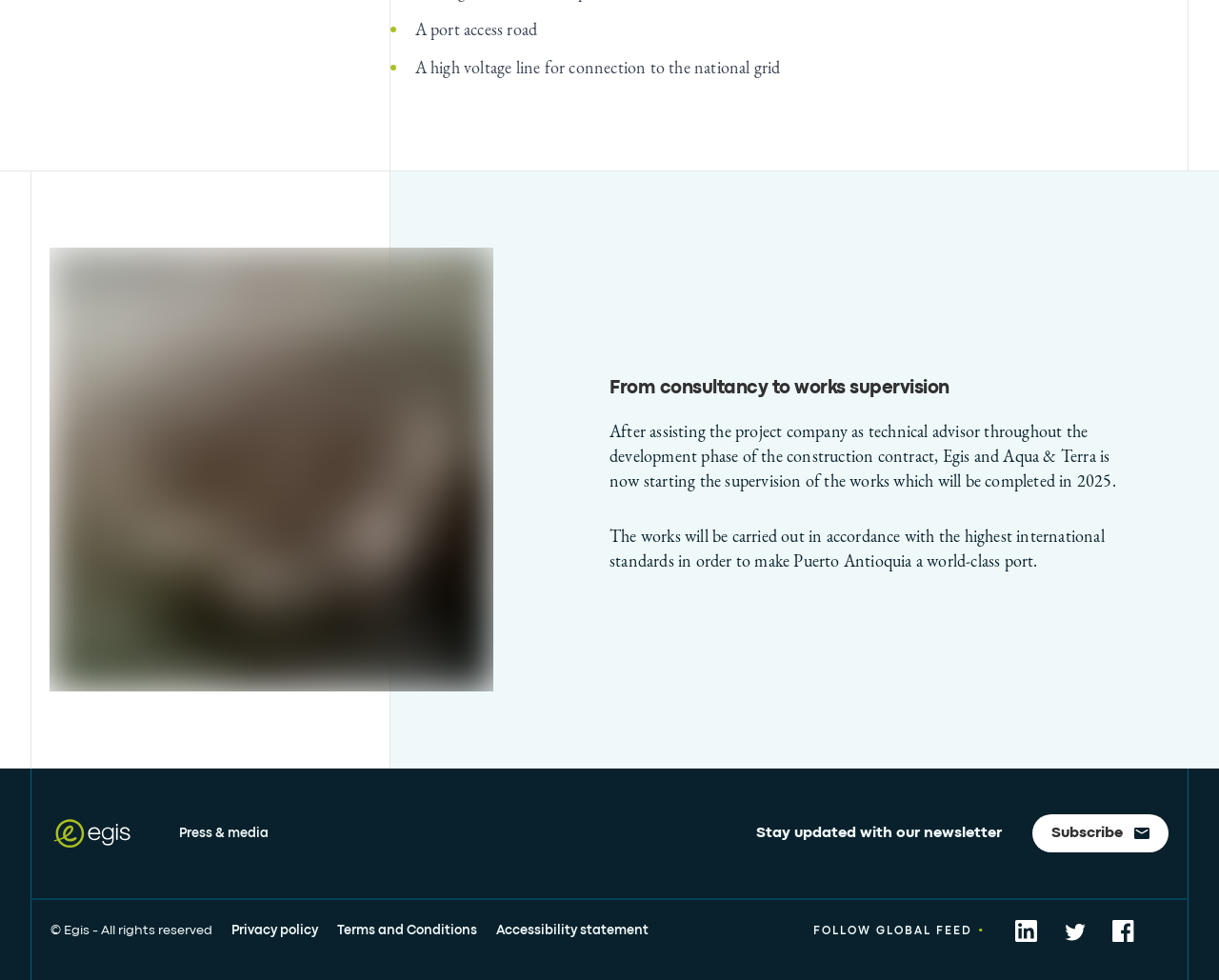Find the bounding box coordinates of the element I should click to carry out the following instruction: "View press and media".

[0.147, 0.841, 0.22, 0.86]